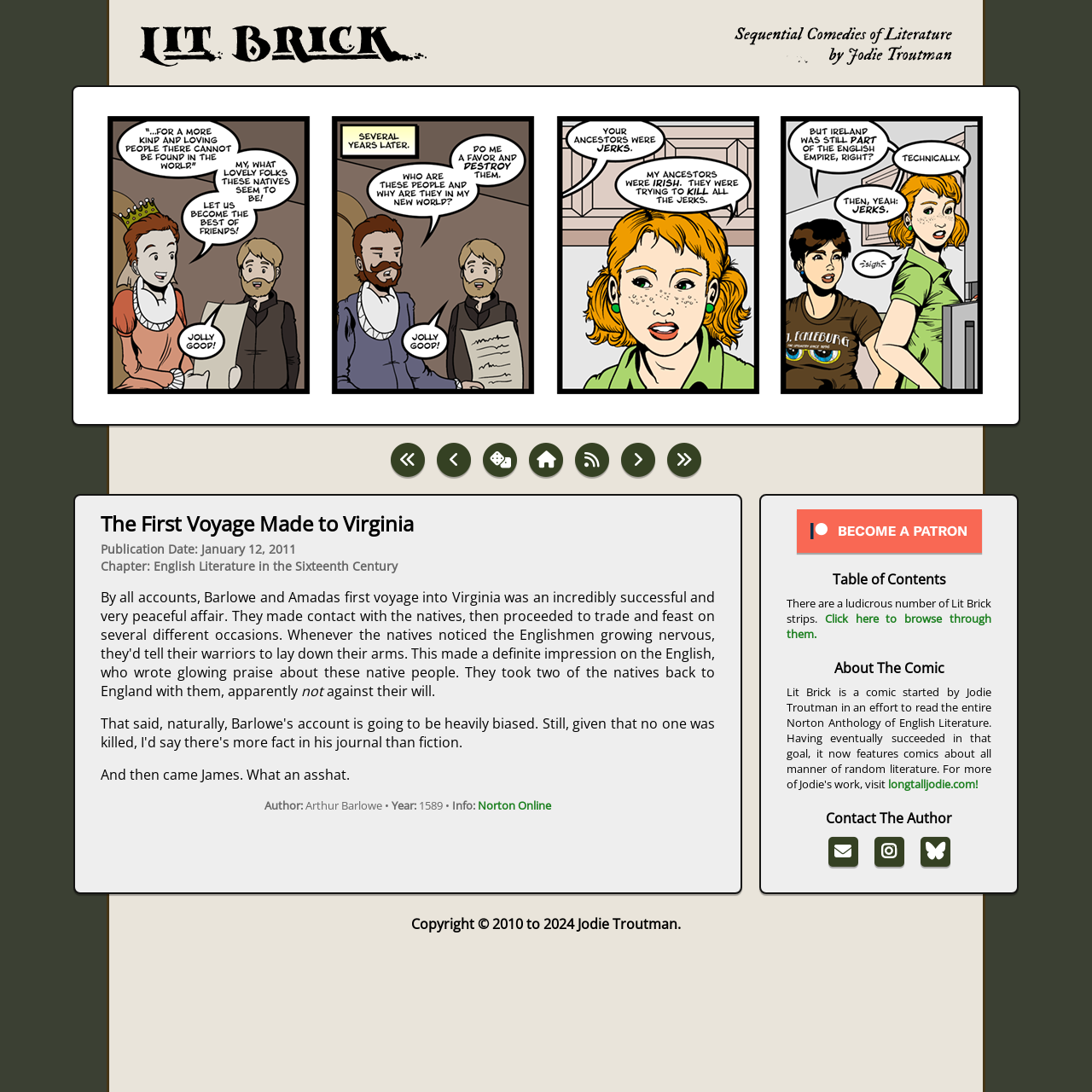Find the bounding box coordinates for the area that must be clicked to perform this action: "Go to the Homepage".

[0.48, 0.411, 0.52, 0.428]